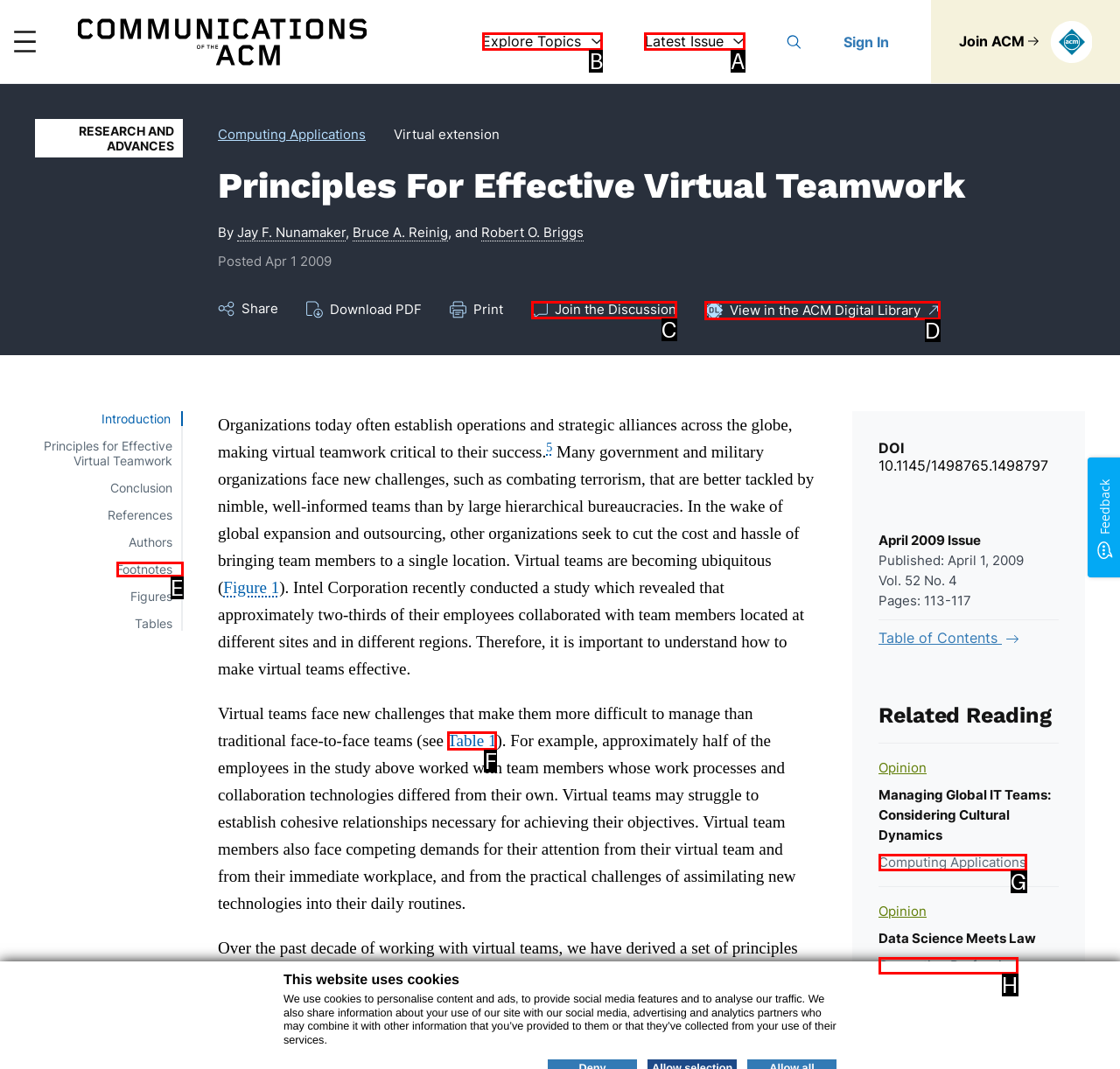Select the letter associated with the UI element you need to click to perform the following action: Click on the Happy link
Reply with the correct letter from the options provided.

None